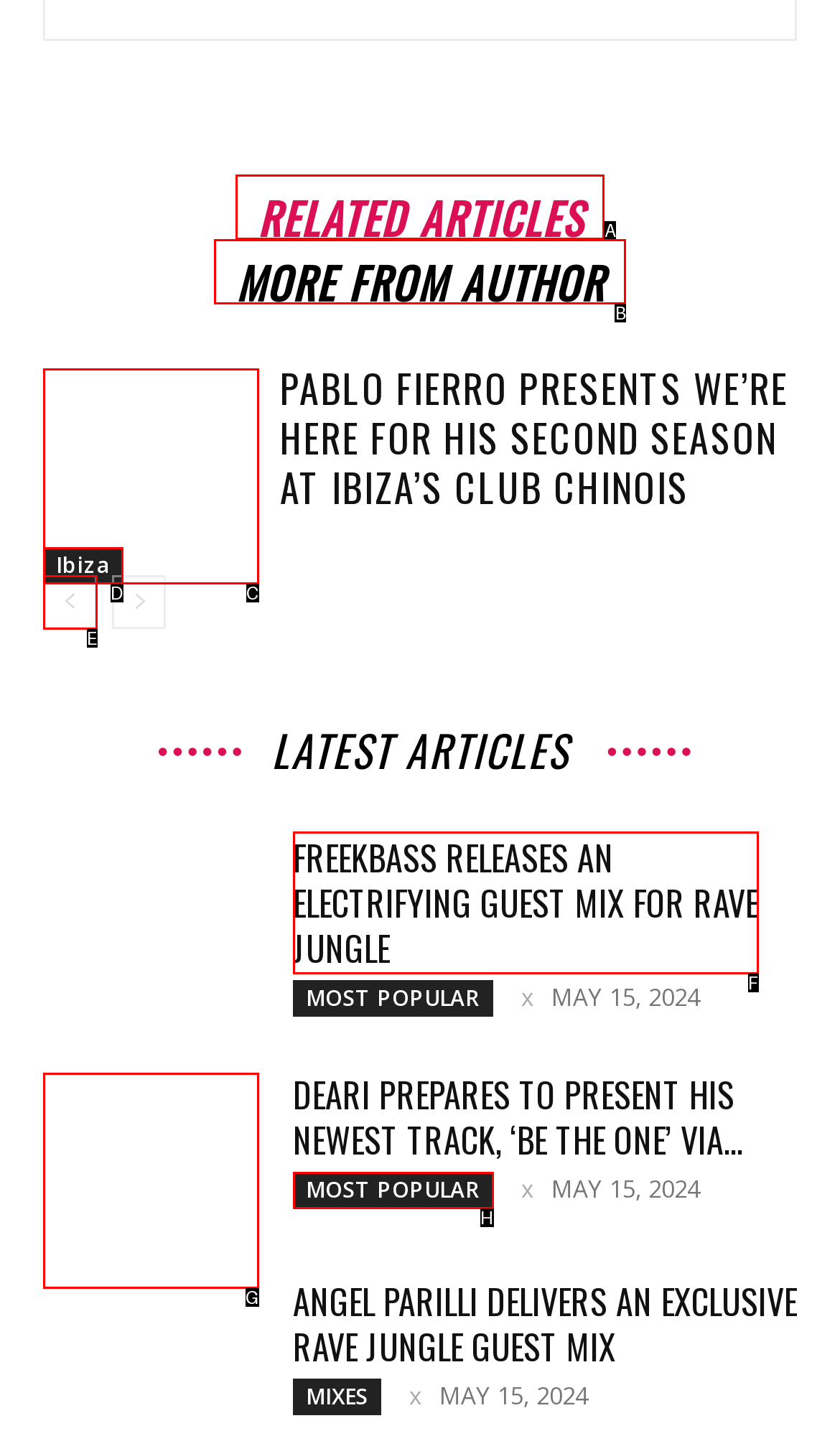Tell me which one HTML element best matches the description: Most Popular Answer with the option's letter from the given choices directly.

H